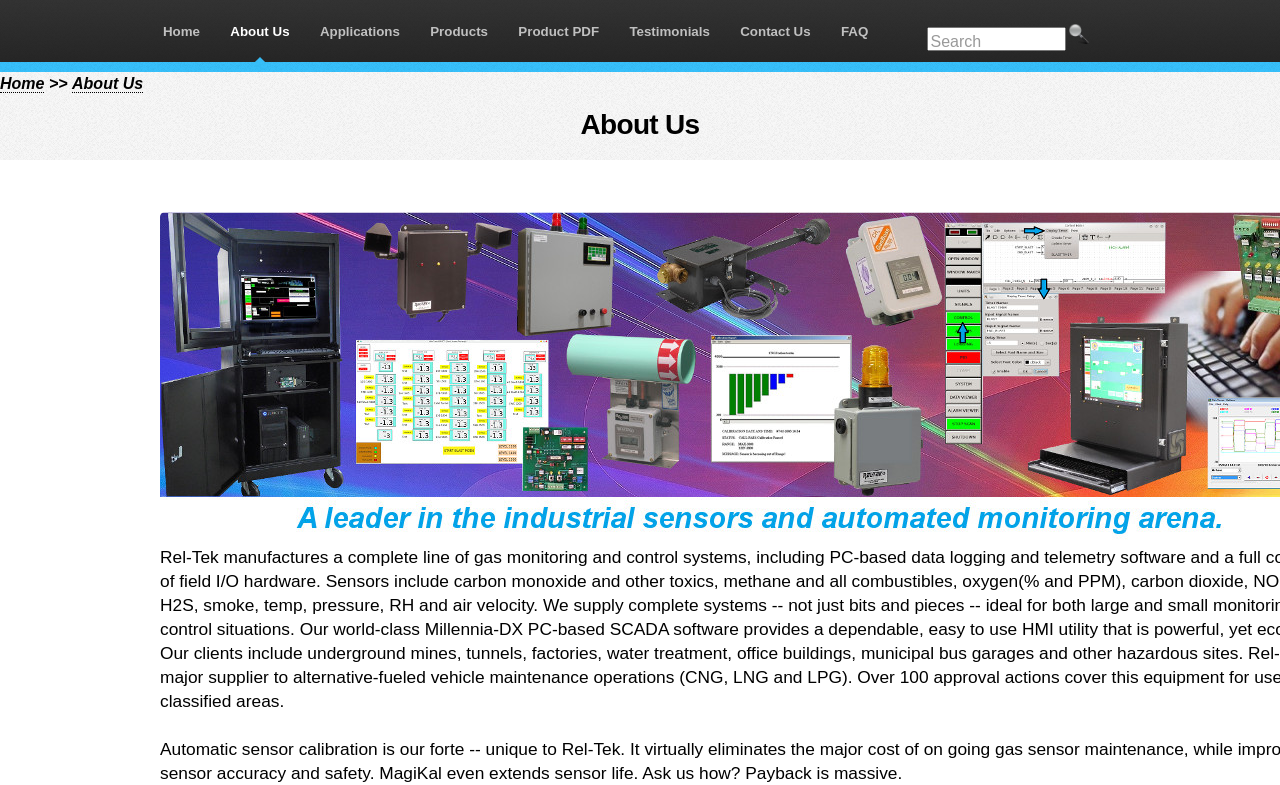Pinpoint the bounding box coordinates for the area that should be clicked to perform the following instruction: "Check the facebook link".

None